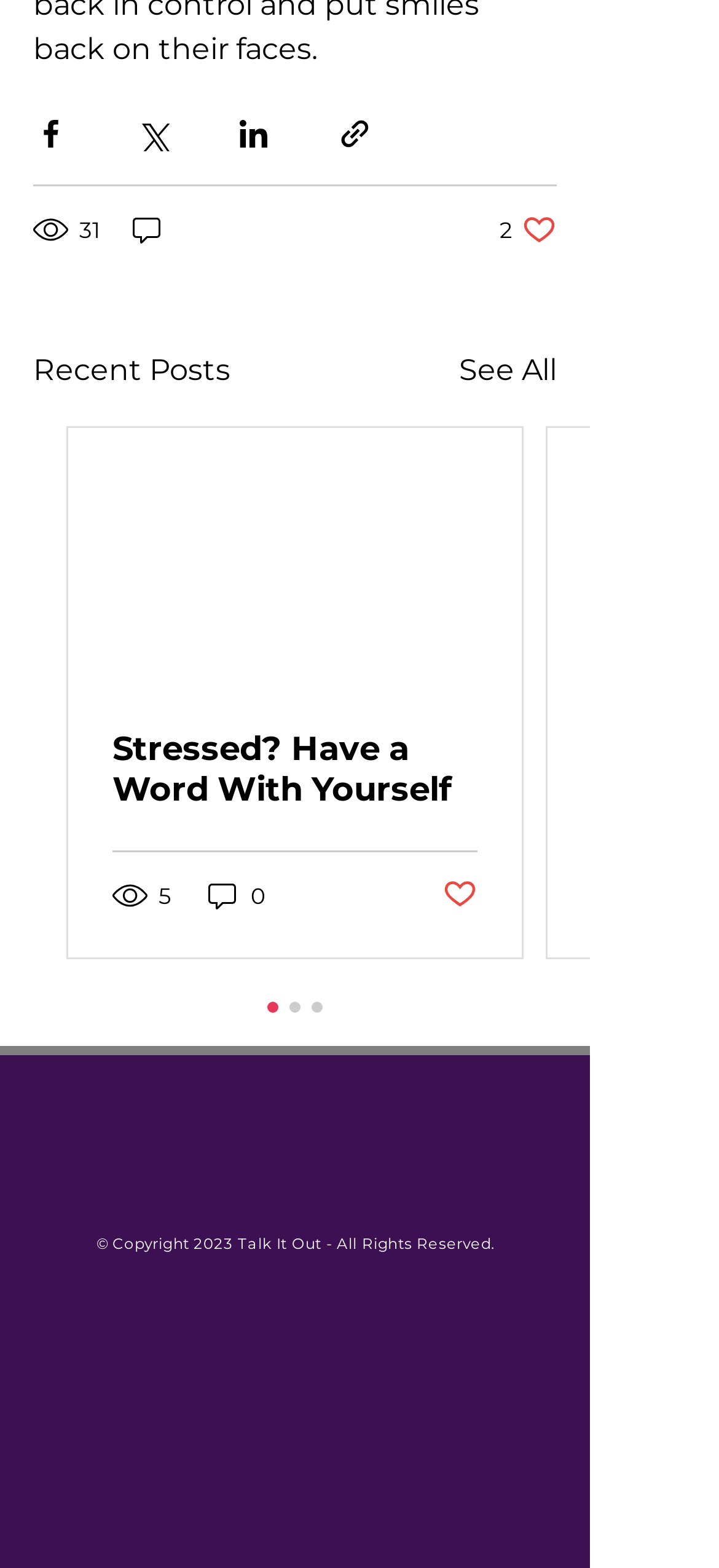Determine the bounding box coordinates for the clickable element to execute this instruction: "Share via Facebook". Provide the coordinates as four float numbers between 0 and 1, i.e., [left, top, right, bottom].

[0.046, 0.074, 0.095, 0.097]